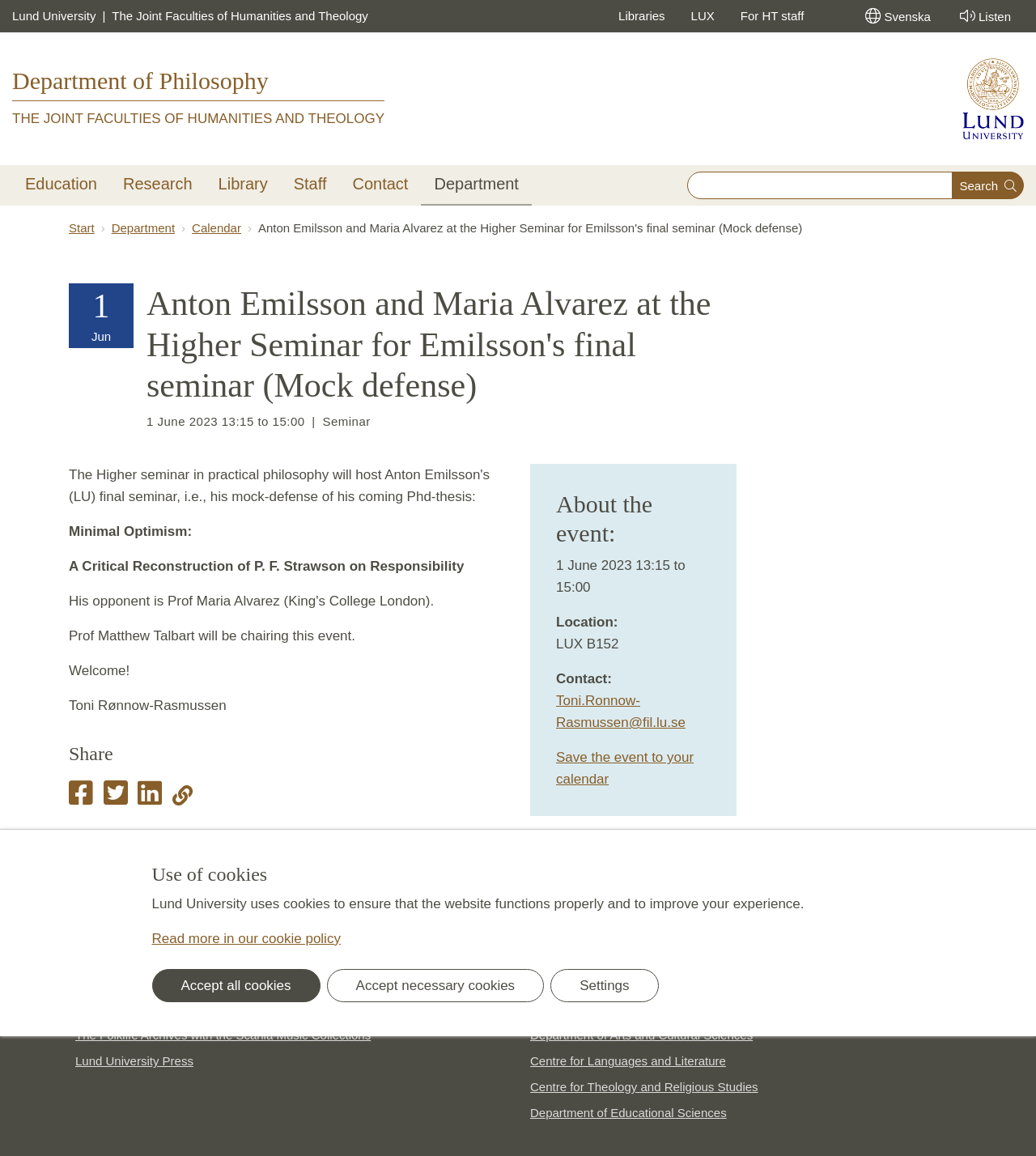Determine and generate the text content of the webpage's headline.

Anton Emilsson and Maria Alvarez at the Higher Seminar for Emilsson's final seminar (Mock defense)